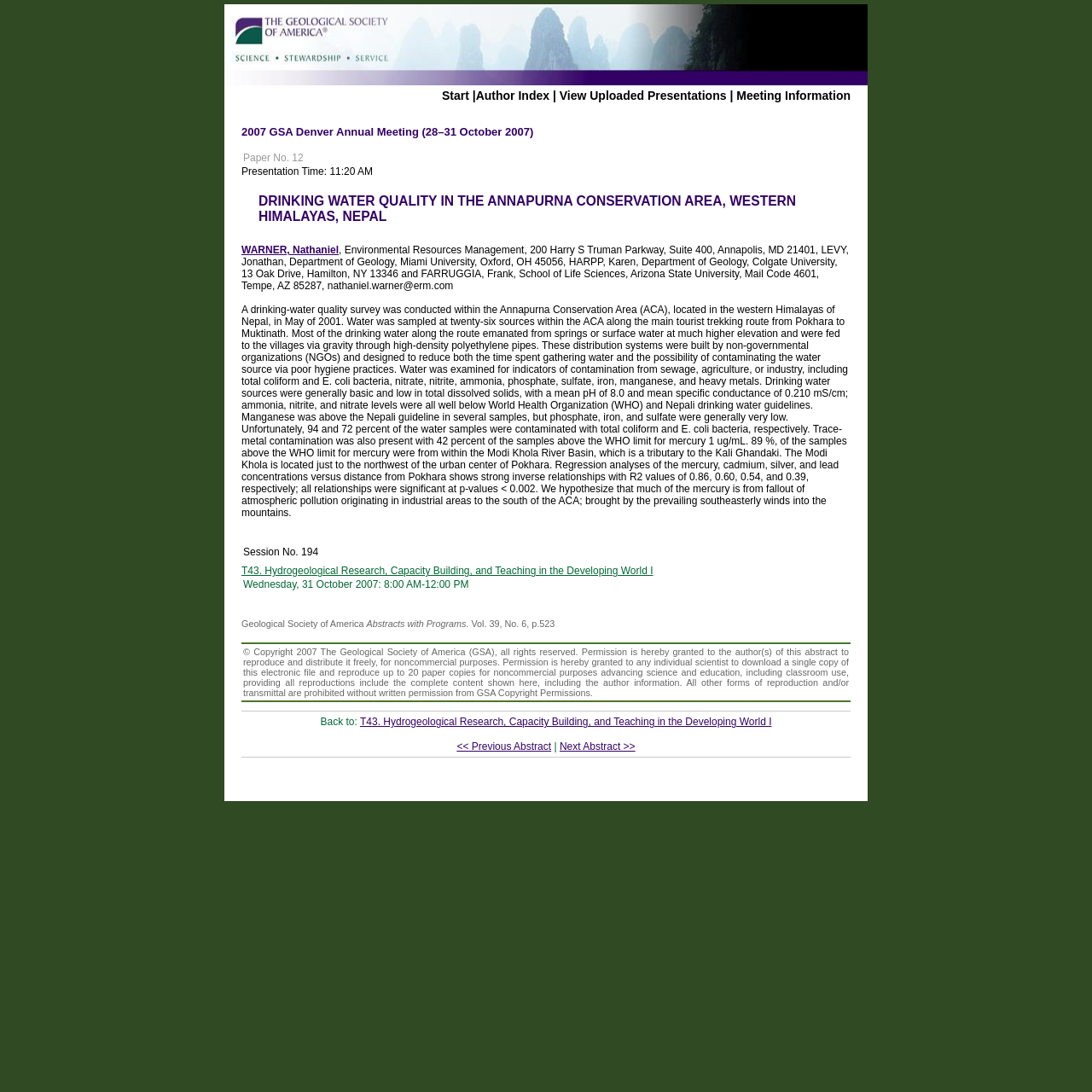Use a single word or phrase to answer the question: 
What is the date of the meeting?

31 October 2007